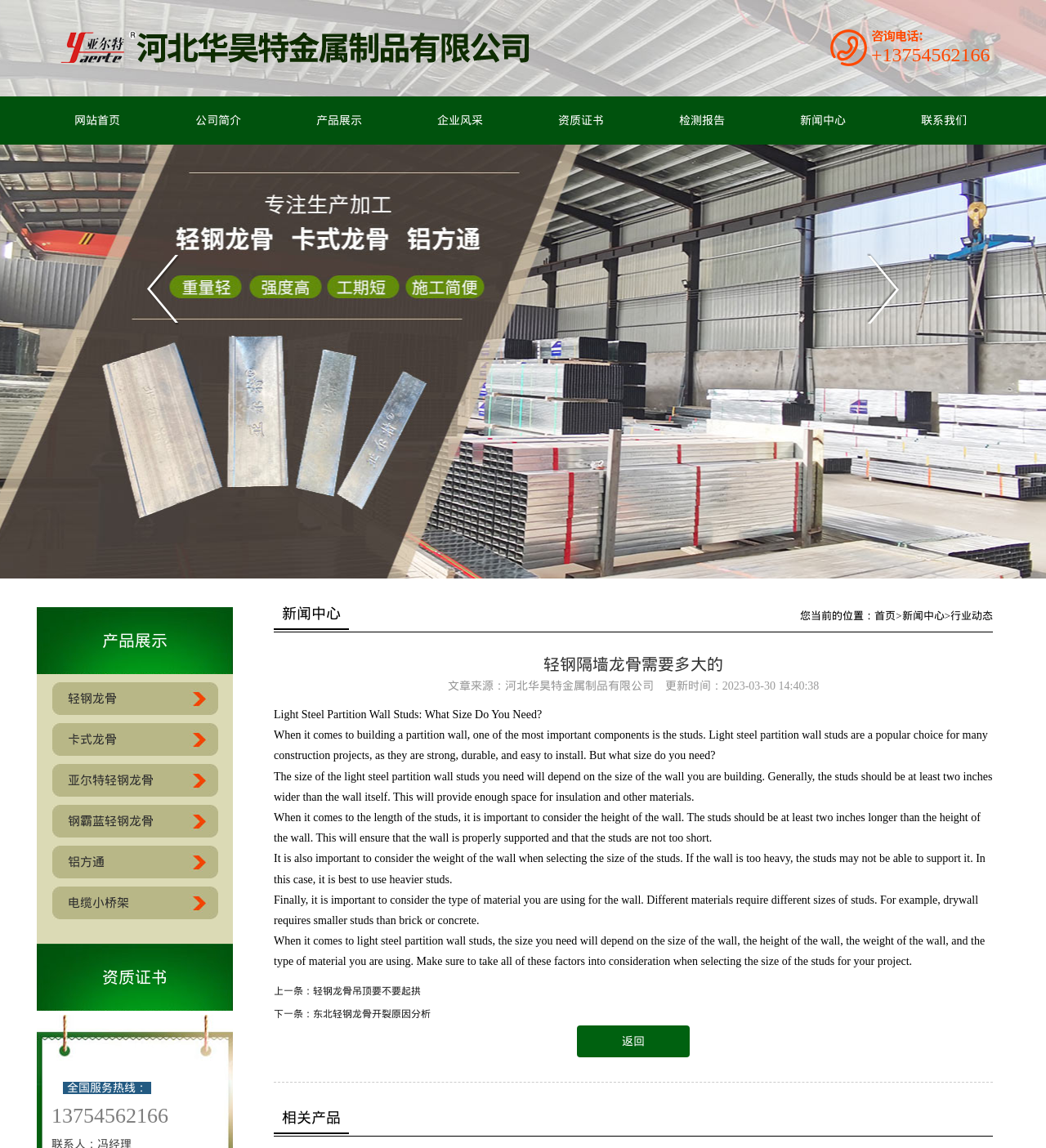Provide an in-depth caption for the contents of the webpage.

This webpage is about light steel partition wall studs, specifically discussing the size requirements for different construction projects. At the top left, there is a logo with the text "轻钢龙骨" (light steel studs) and an image of a light steel stud. On the top right, there is a phone number "+13754562166" displayed prominently.

The main navigation menu is located at the top, with links to various sections of the website, including "首页" (home), "公司简介" (company introduction), "产品展示" (product showcase), and more.

Below the navigation menu, there is a section highlighting different product categories, including "轻钢龙骨" (light steel studs), "卡式龙骨" (card-type studs), and others.

The main content of the webpage is an article titled "轻钢隔墙龙骨需要多大的" (Light Steel Partition Wall Studs: What Size Do You Need?). The article discusses the importance of selecting the right size of light steel partition wall studs for construction projects, considering factors such as the size of the wall, the height of the wall, the weight of the wall, and the type of material used.

The article is divided into several paragraphs, each discussing a specific aspect of selecting the right size of studs. There are also links to related articles at the bottom of the page, including "轻钢龙骨吊顶要不要起拱" (Do Light Steel Studs Need to be Arched?) and "东北轻钢龙骨开裂原因分析" (Analysis of the Reasons for Cracking of Light Steel Studs in Northeast China).

On the right side of the page, there is a section titled "相关产品" (related products), which lists various products related to light steel partition wall studs.